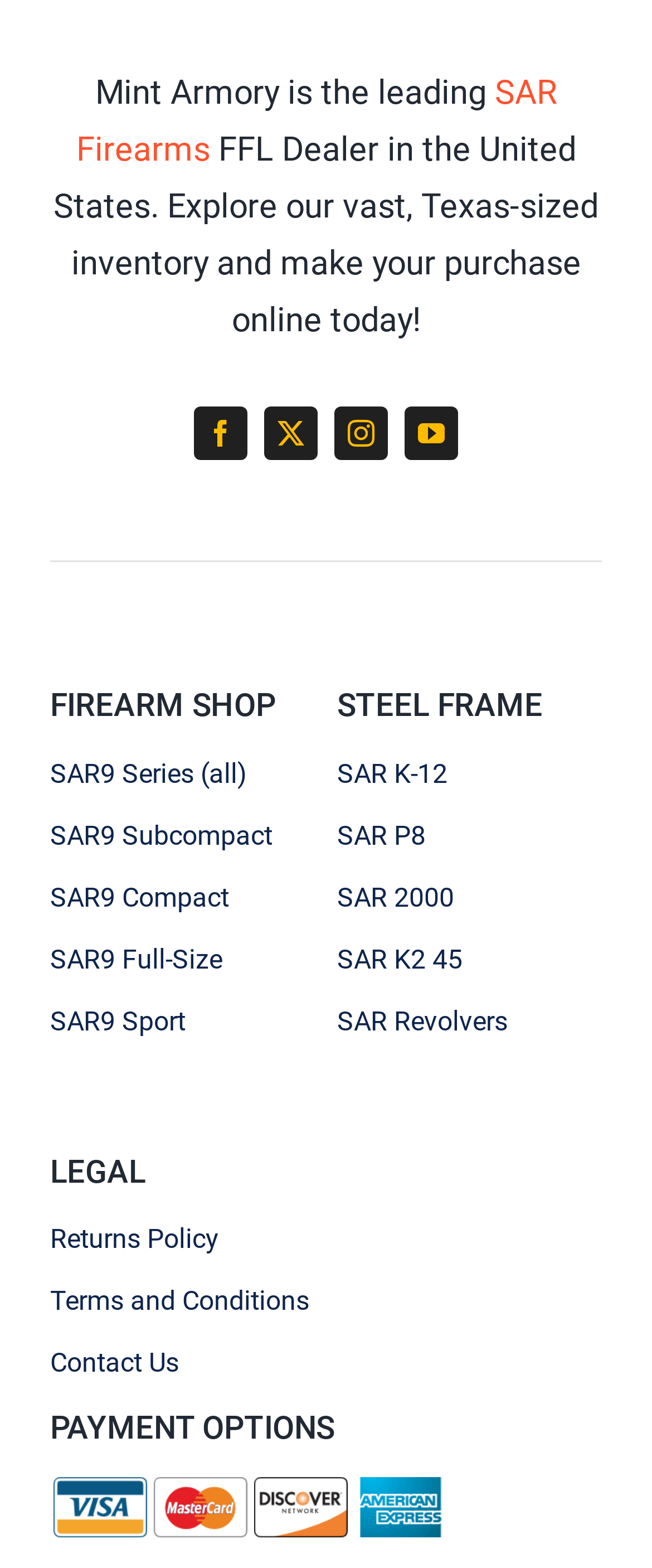Identify the bounding box coordinates for the element you need to click to achieve the following task: "Explore SAR9 Series". The coordinates must be four float values ranging from 0 to 1, formatted as [left, top, right, bottom].

[0.077, 0.479, 0.483, 0.508]